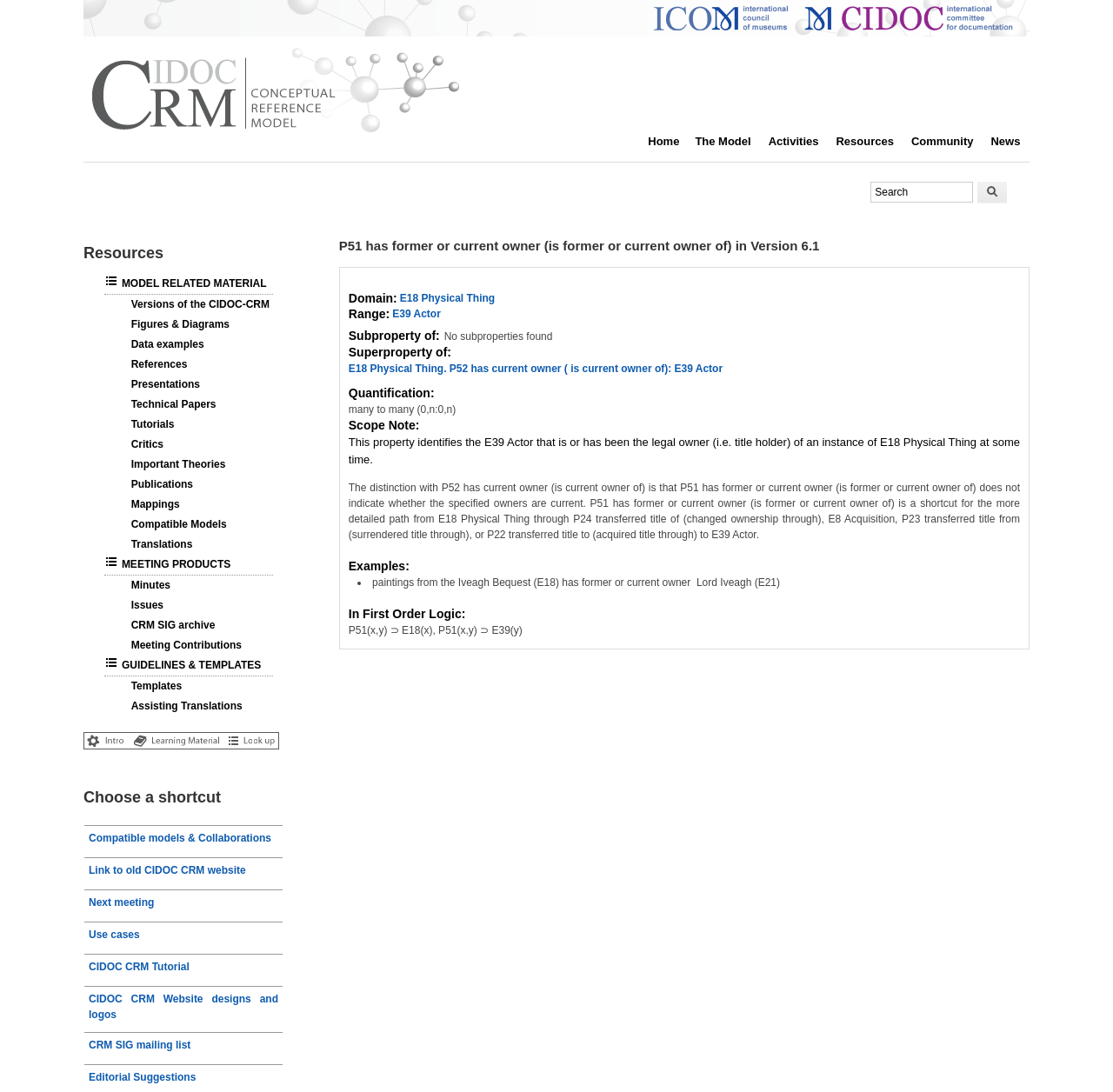What is the quantification of P51 has former or current owner?
Provide a detailed answer to the question using information from the image.

I found the answer by looking at the 'Quantification:' section, which is located under the main heading 'P51 has former or current owner (is former or current owner of) in Version 6.1'. The section indicates that the quantification of P51 is many to many (0,n:0,n), which is a static text.